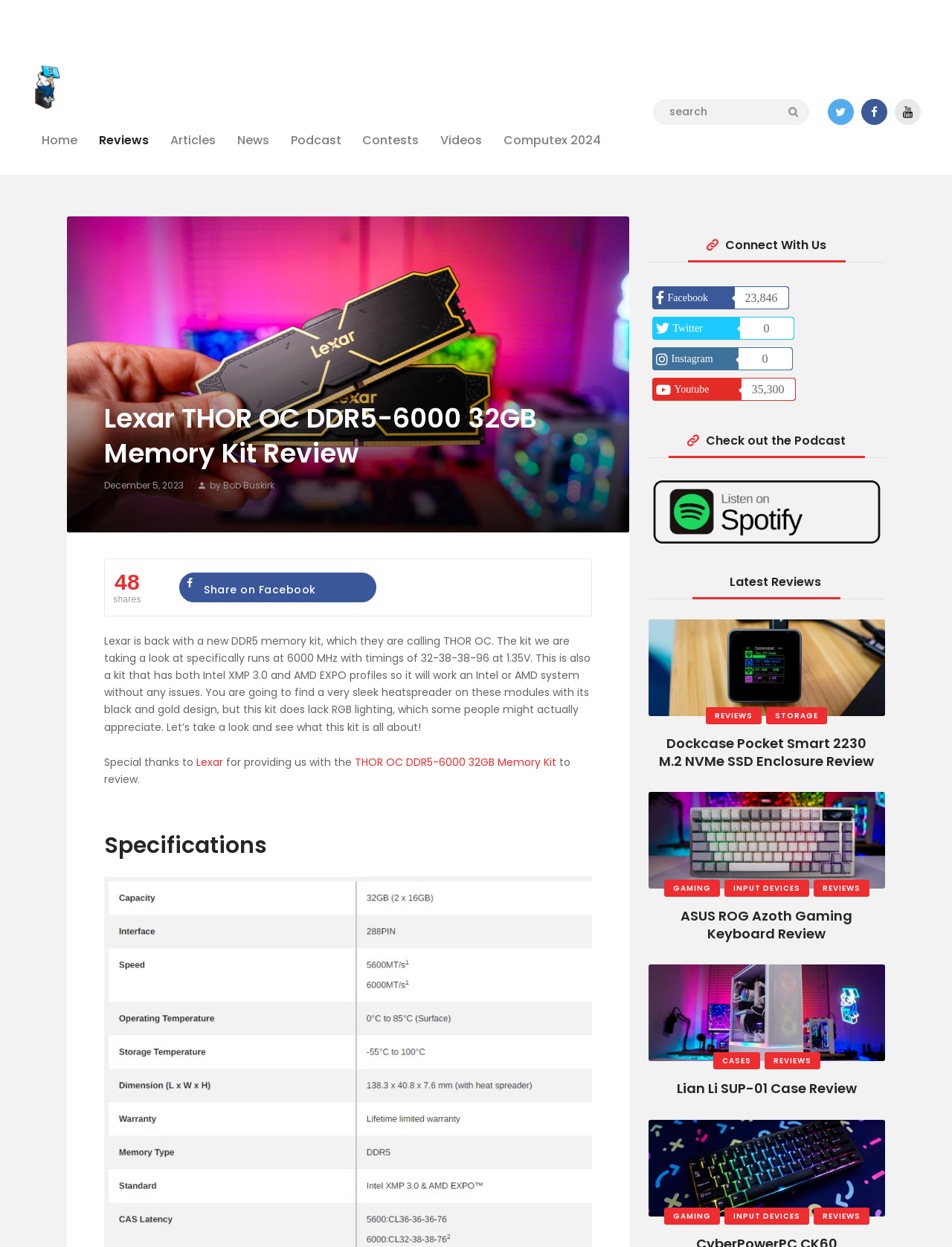Identify the bounding box coordinates of the region that needs to be clicked to carry out this instruction: "Click on PC Hardware Reviews". Provide these coordinates as four float numbers ranging from 0 to 1, i.e., [left, top, right, bottom].

[0.033, 0.052, 0.067, 0.064]